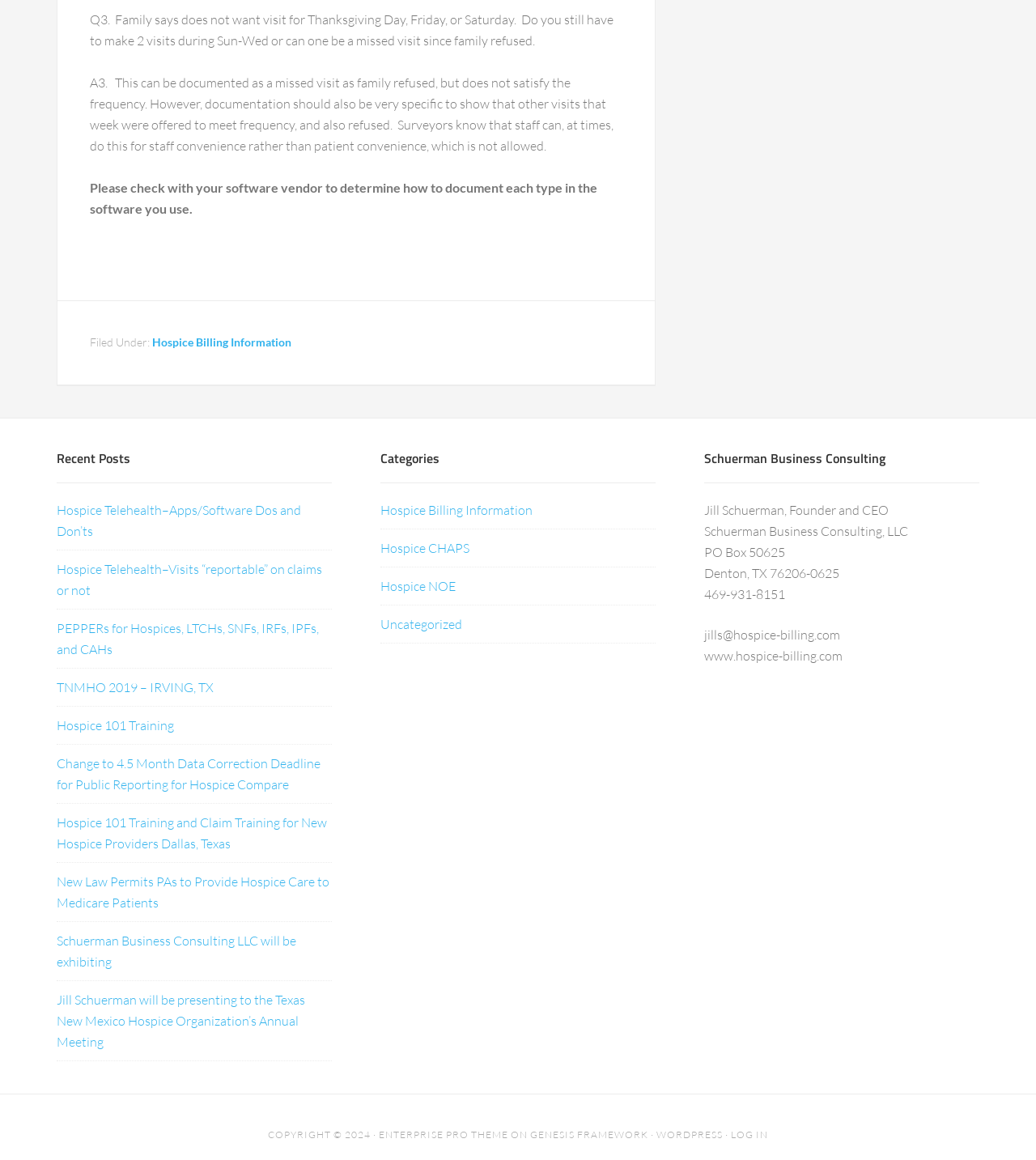Could you provide the bounding box coordinates for the portion of the screen to click to complete this instruction: "Go to the 'About us' page"?

None